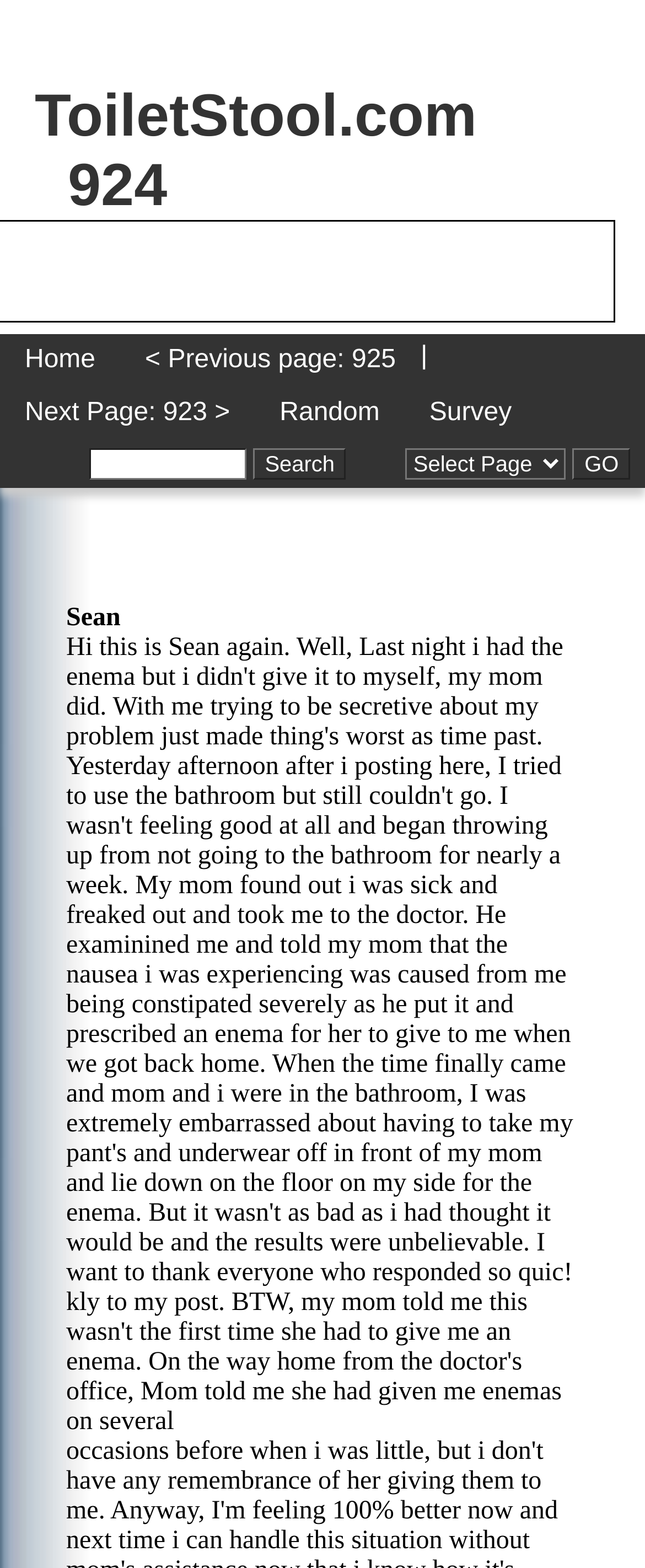What is the name of the author of the latest post?
Based on the image content, provide your answer in one word or a short phrase.

Sean